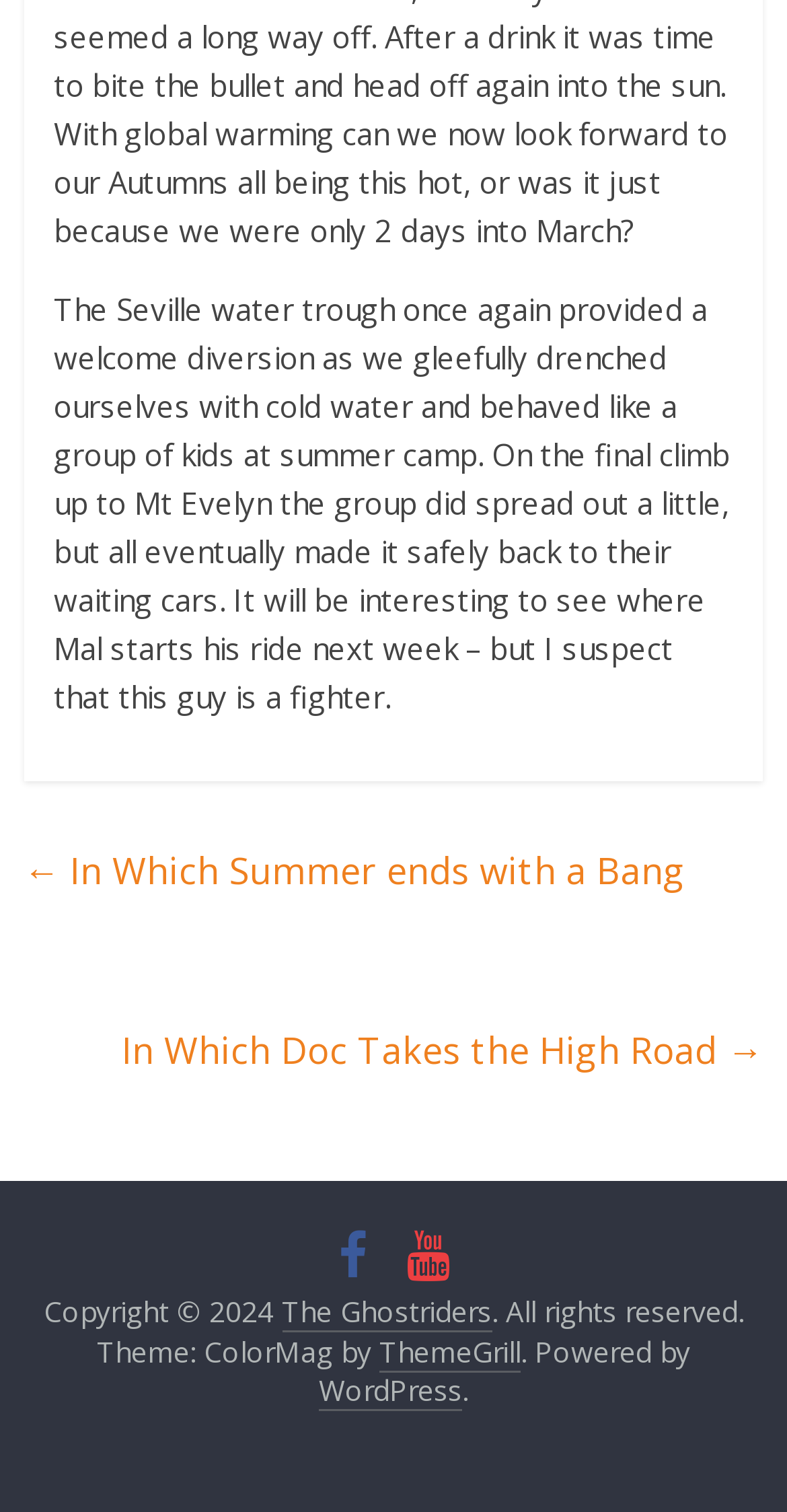How many links are there in the article?
Respond with a short answer, either a single word or a phrase, based on the image.

2